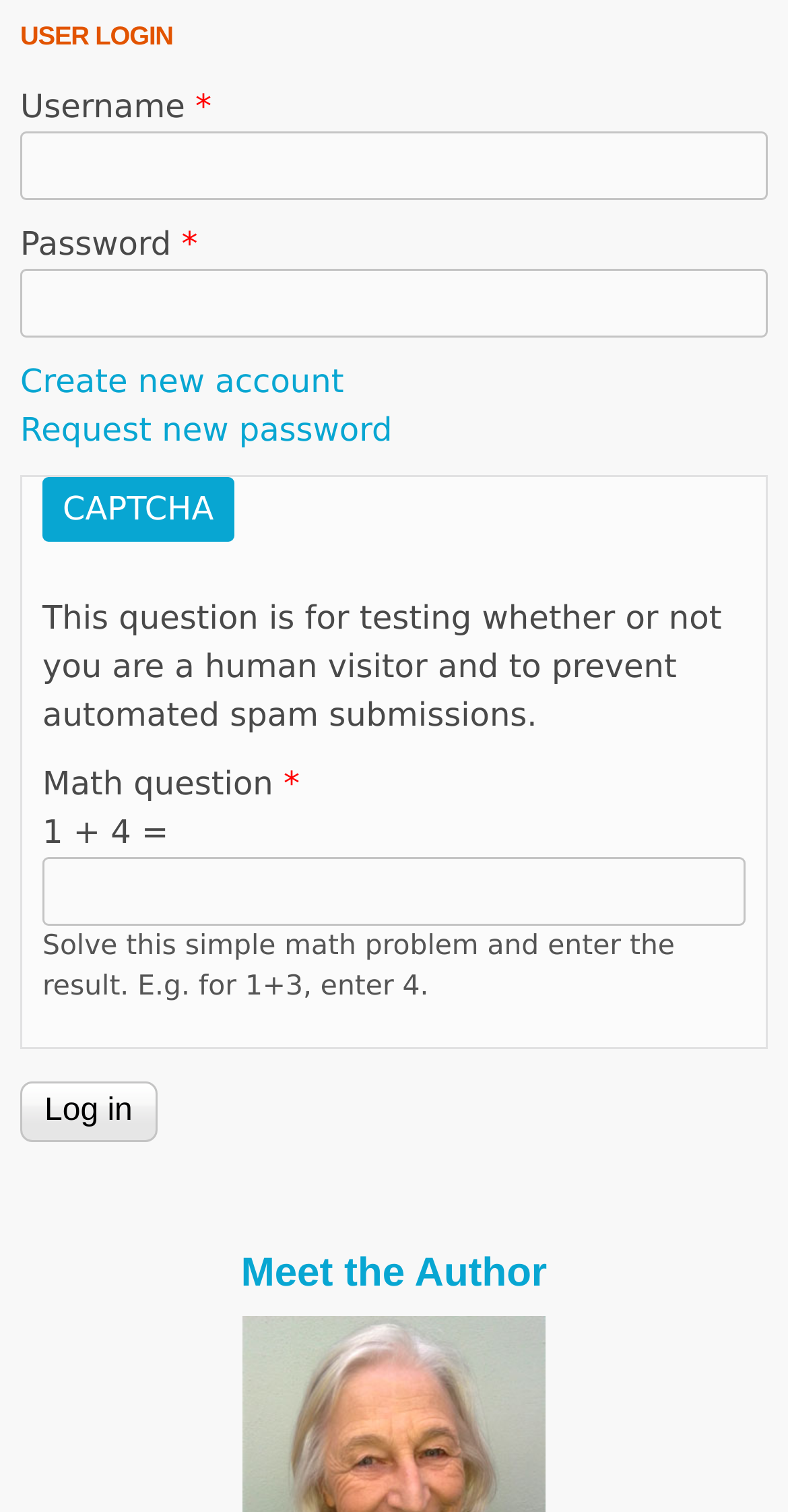What is the purpose of the 'Create new account' link?
Respond to the question with a well-detailed and thorough answer.

The 'Create new account' link is provided for users who do not have an existing account and want to create a new one. This link is likely to redirect the user to a registration page.